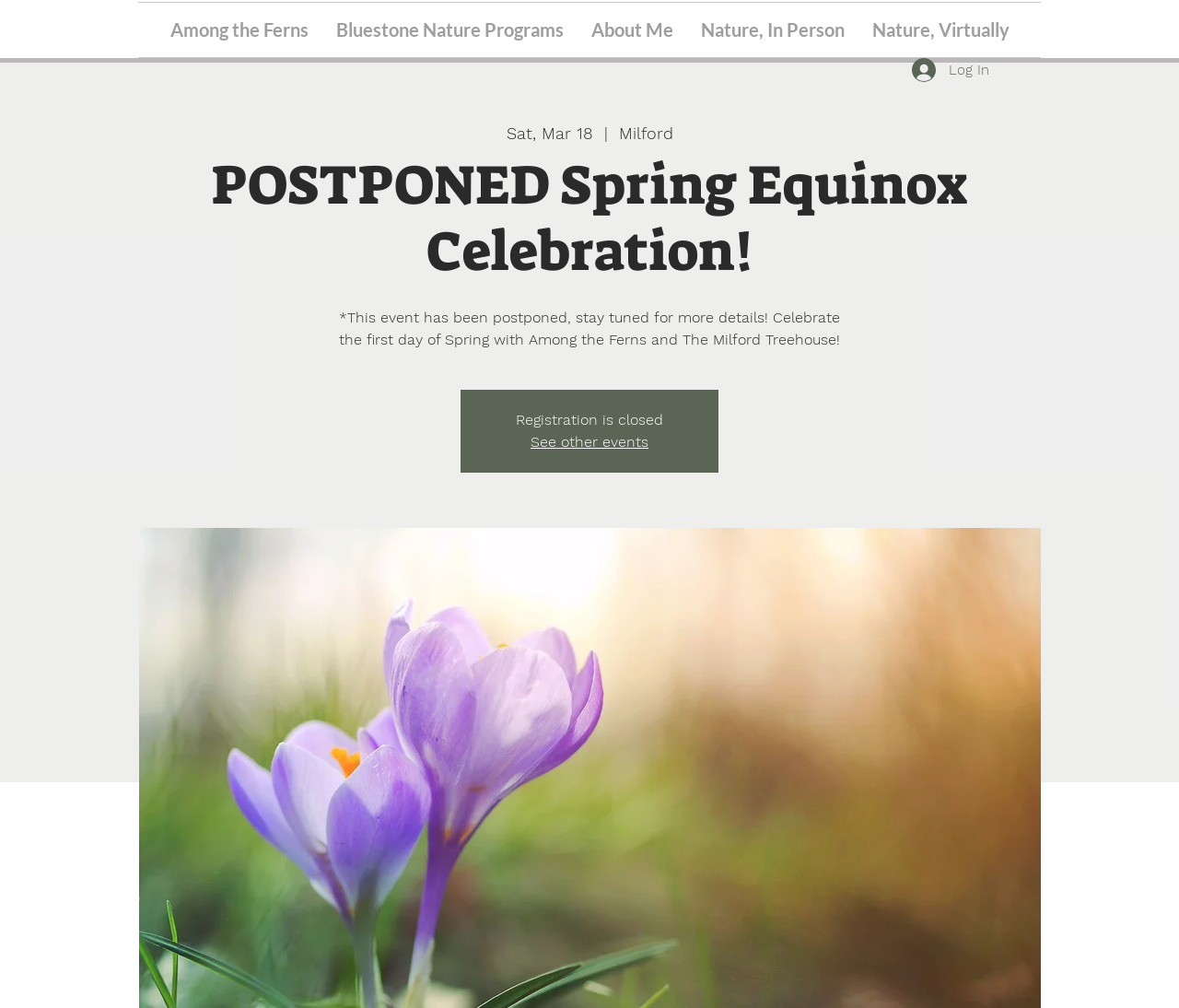Extract the main heading from the webpage content.

POSTPONED Spring Equinox Celebration!